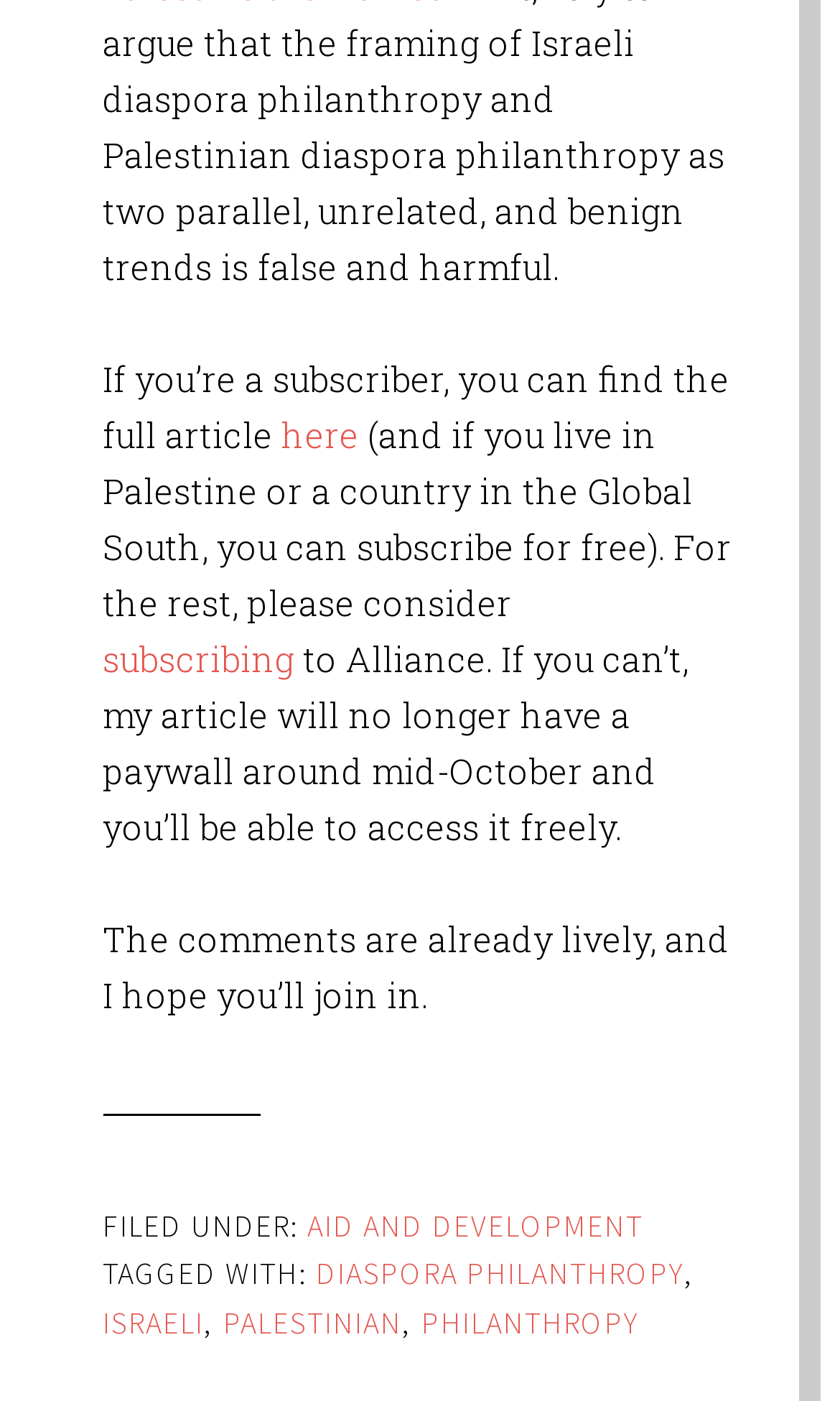How many tags are associated with the article?
Give a detailed explanation using the information visible in the image.

The footer section lists the tags associated with the article, which are 'DIASPORA PHILANTHROPY', 'ISRAELI', 'PALESTINIAN', and 'PHILANTHROPY', indicating that there are 4 tags in total.